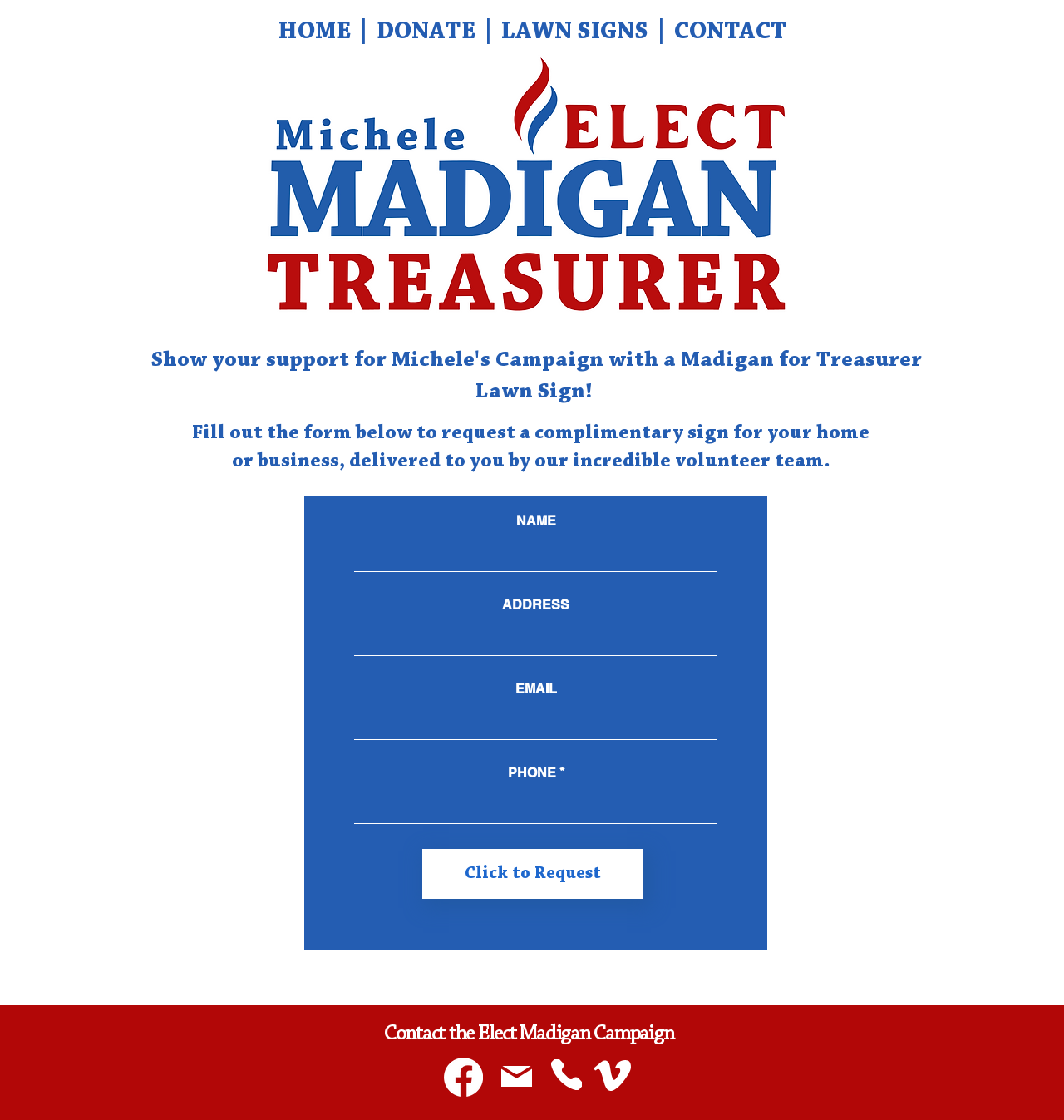Based on the element description, predict the bounding box coordinates (top-left x, top-left y, bottom-right x, bottom-right y) for the UI element in the screenshot: Click to Request

[0.397, 0.758, 0.605, 0.802]